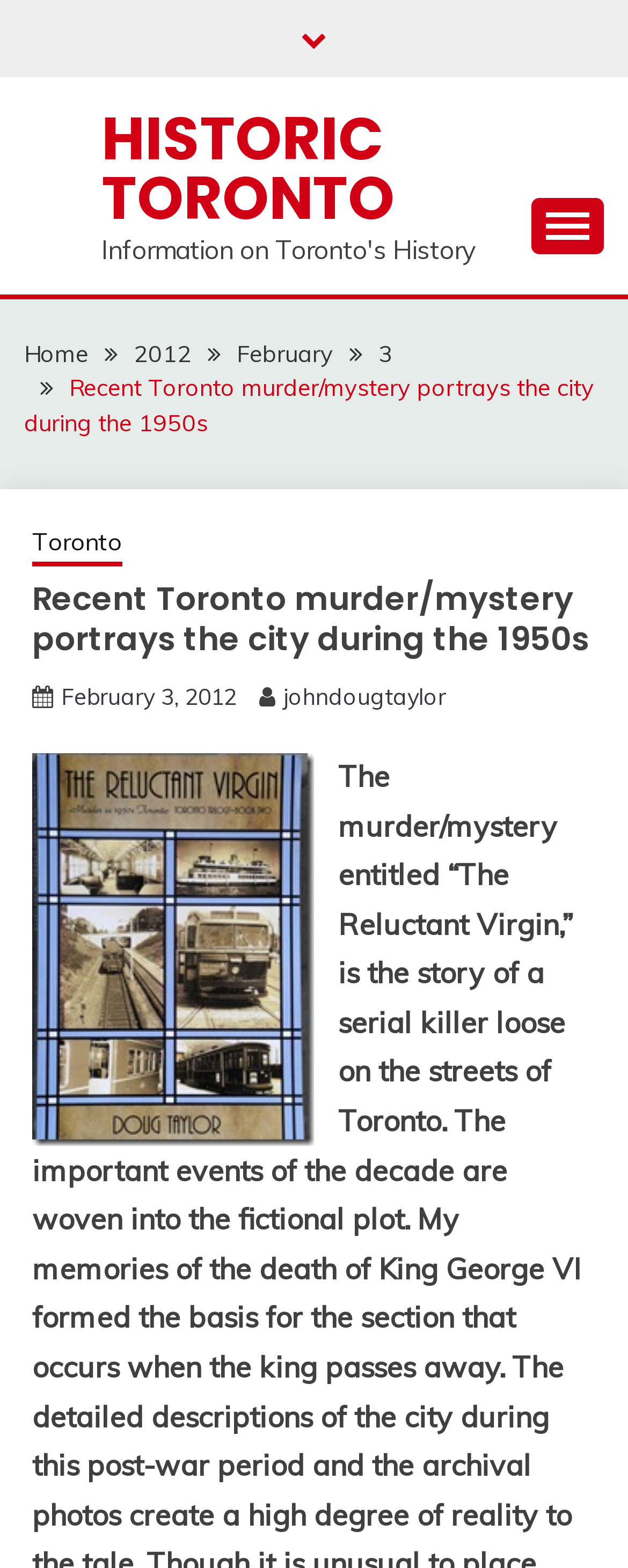Highlight the bounding box of the UI element that corresponds to this description: "2012".

[0.213, 0.216, 0.305, 0.235]